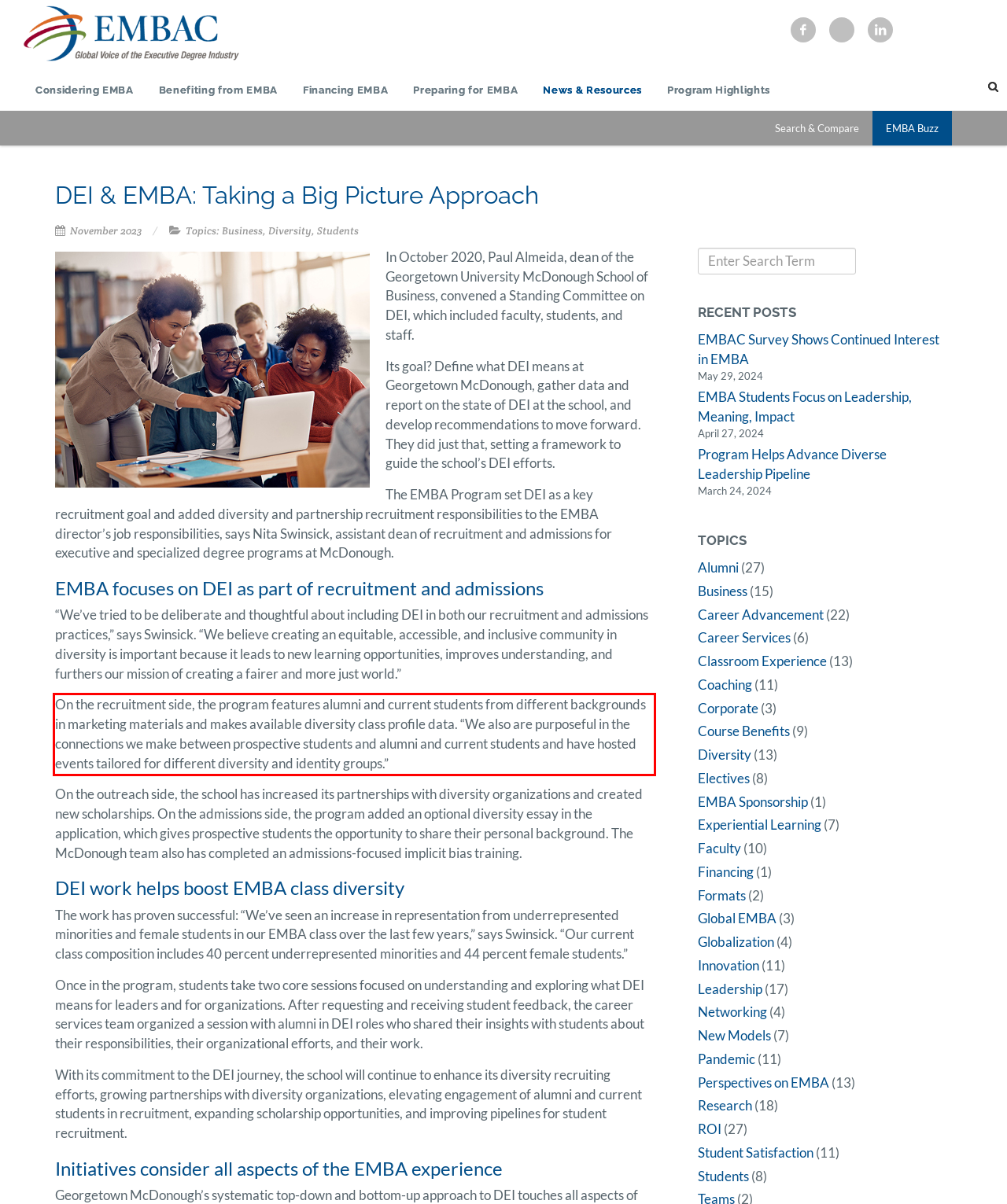Please examine the webpage screenshot and extract the text within the red bounding box using OCR.

On the recruitment side, the program features alumni and current students from different backgrounds in marketing materials and makes available diversity class profile data. “We also are purposeful in the connections we make between prospective students and alumni and current students and have hosted events tailored for different diversity and identity groups.”